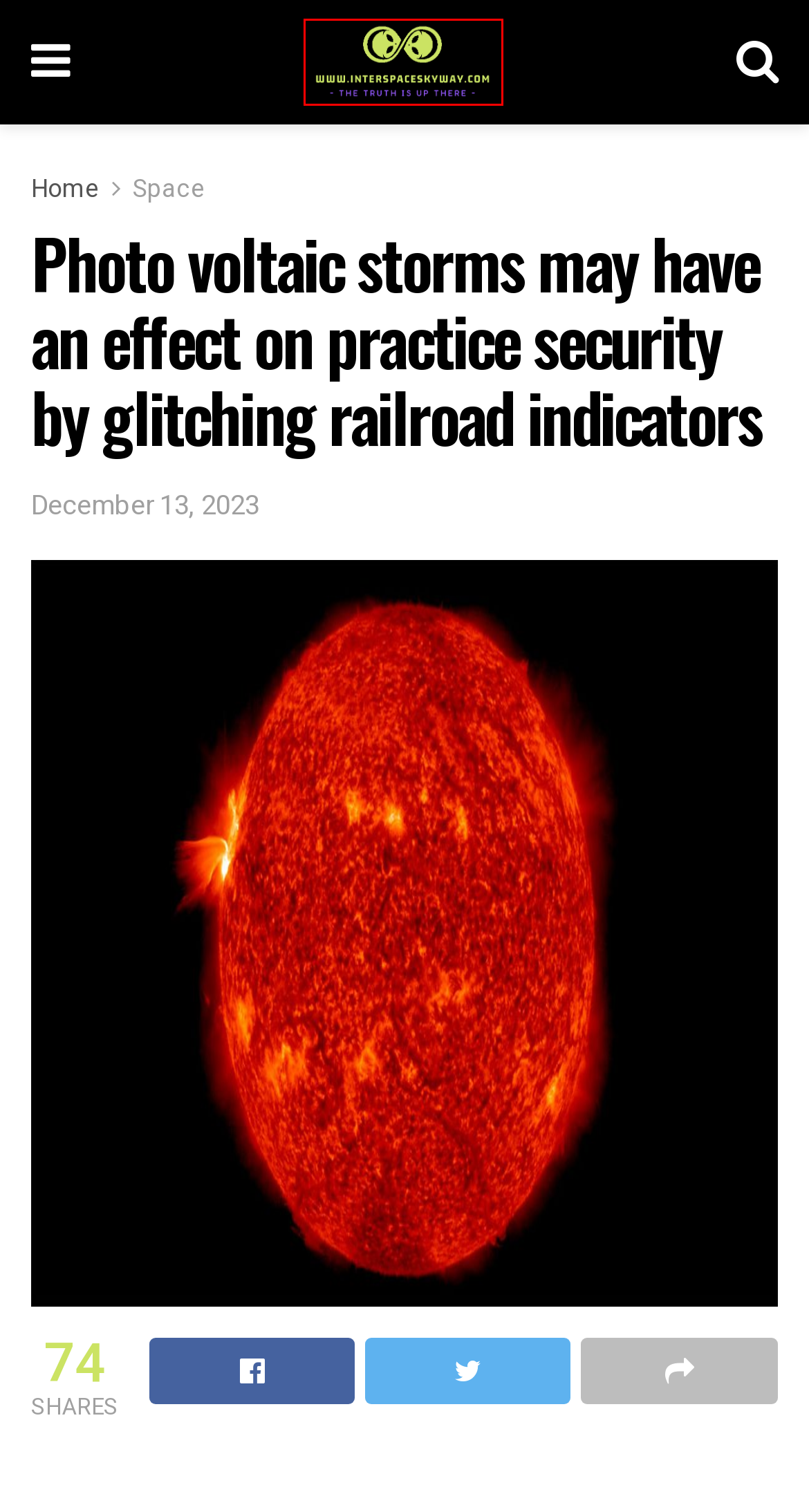Review the screenshot of a webpage that includes a red bounding box. Choose the most suitable webpage description that matches the new webpage after clicking the element within the red bounding box. Here are the candidates:
A. UFO Archives - Inter Space Sky Way
B. Chato80, Author at Inter Space Sky Way
C. affect Archives - Inter Space Sky Way
D. safety Archives - Inter Space Sky Way
E. Get the Latest Alian News and Space News on - Inter Space Sky Way
F. Space Archives - Inter Space Sky Way
G. Space Flight Archives - Inter Space Sky Way
H. NASA Archives - Inter Space Sky Way

E